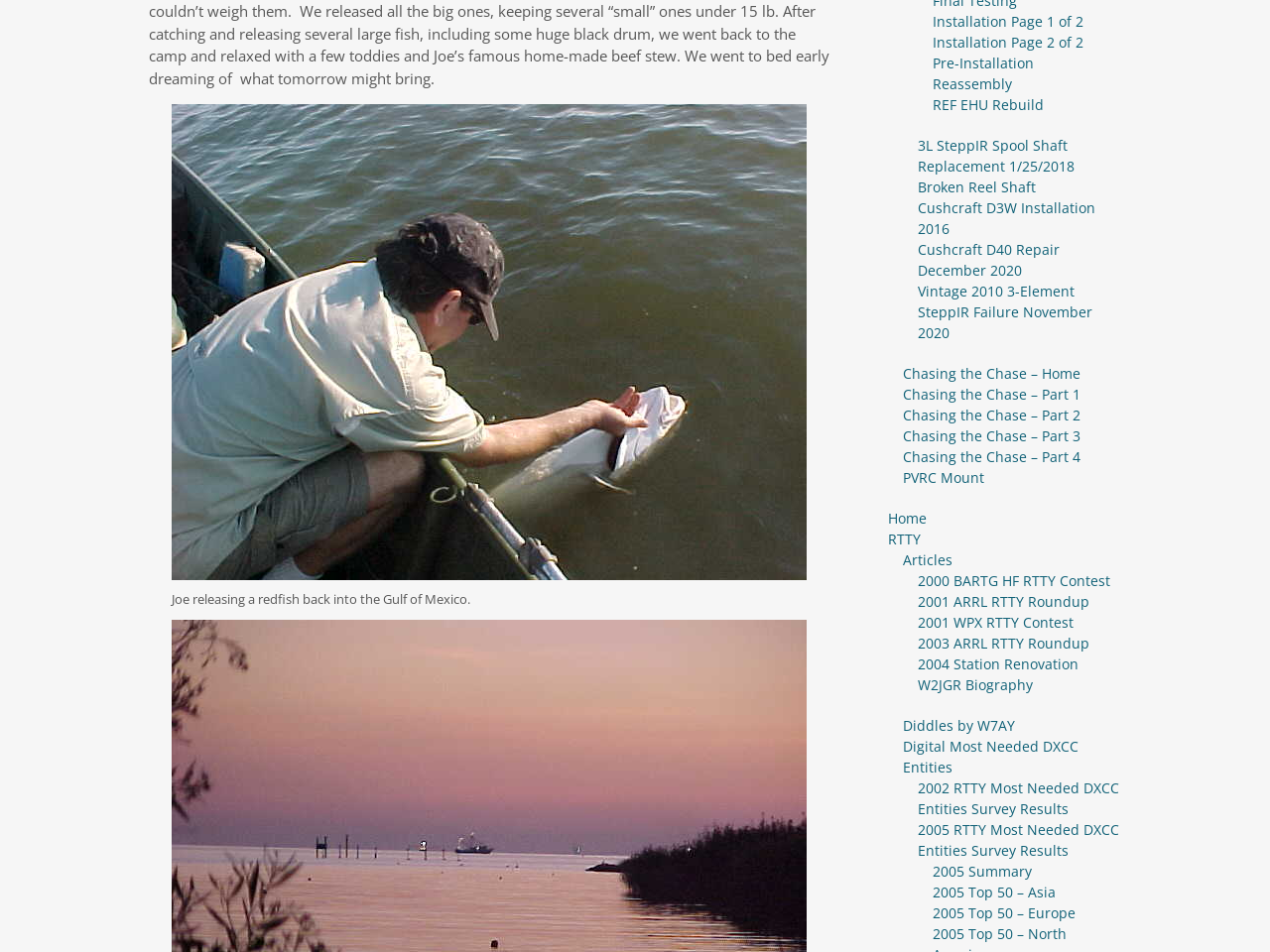Kindly provide the bounding box coordinates of the section you need to click on to fulfill the given instruction: "Access the home page".

[0.699, 0.534, 0.73, 0.554]